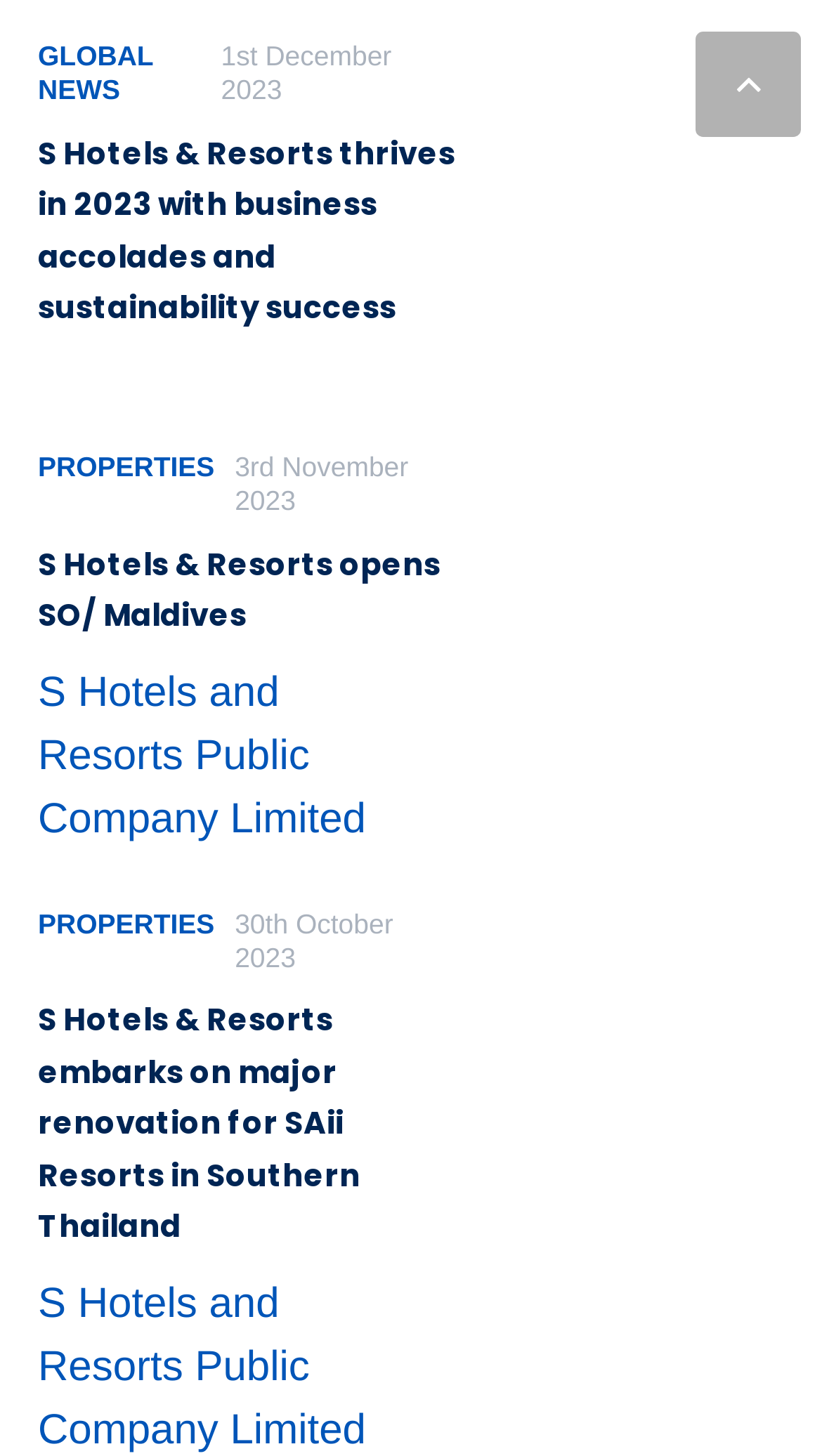Analyze the image and give a detailed response to the question:
How many links are in the first article?

I counted the number of 'link' elements within the first 'article' element, which are [476], [425], and [478], so there are 3 links in the first article.